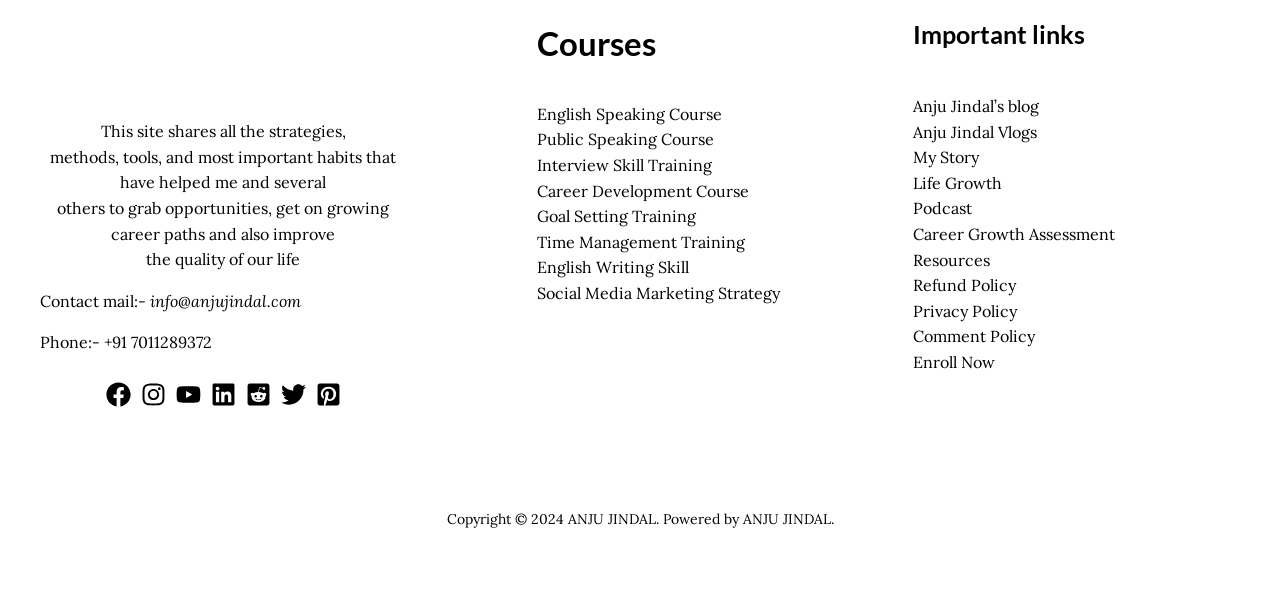What is the phone number provided on the webpage?
Based on the image, give a concise answer in the form of a single word or short phrase.

+91 7011289372